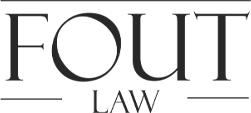Use a single word or phrase to answer this question: 
What area of law does Fout Law Office specialize in?

Family law